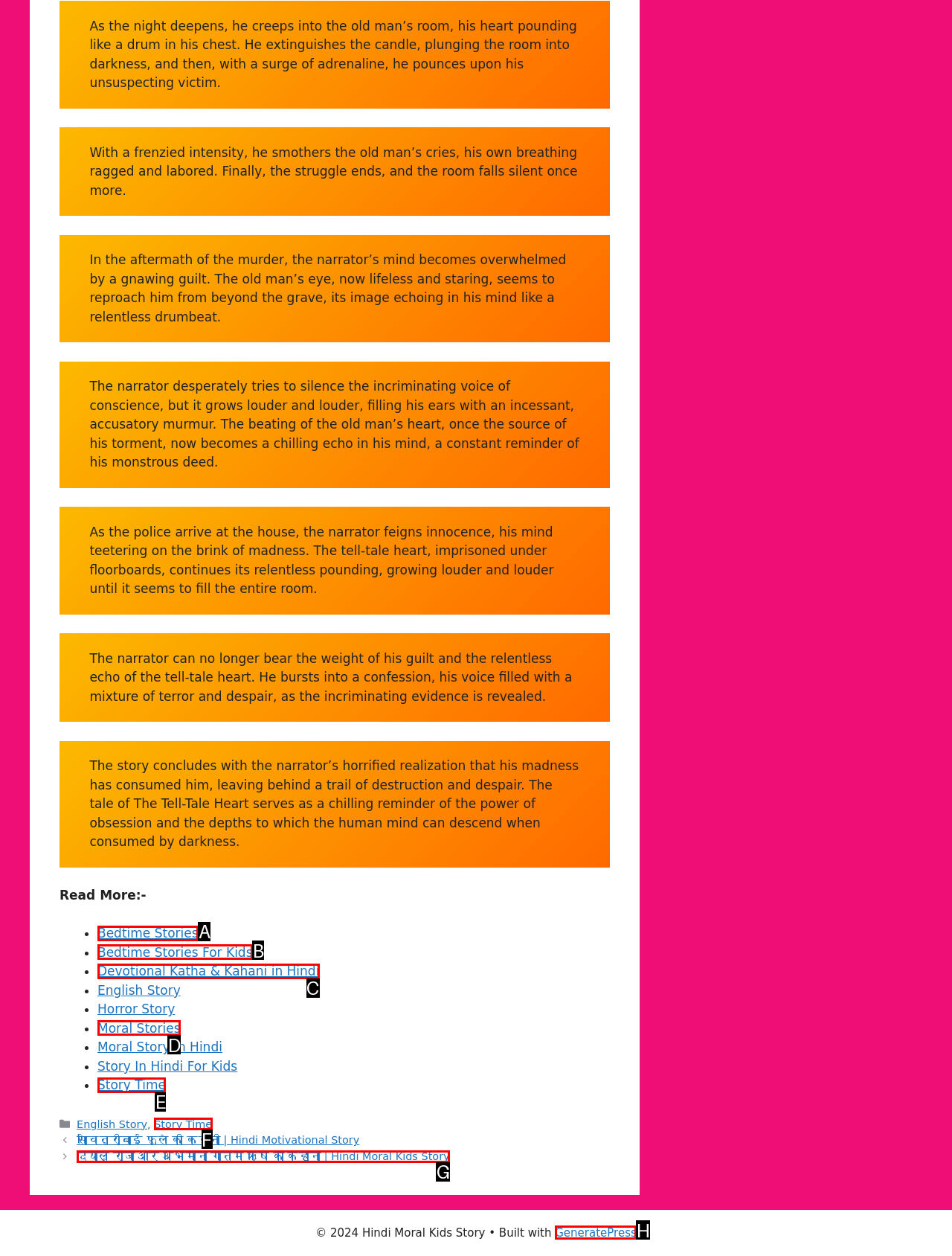Determine the option that best fits the description: Bedtime Stories For Kids
Reply with the letter of the correct option directly.

B